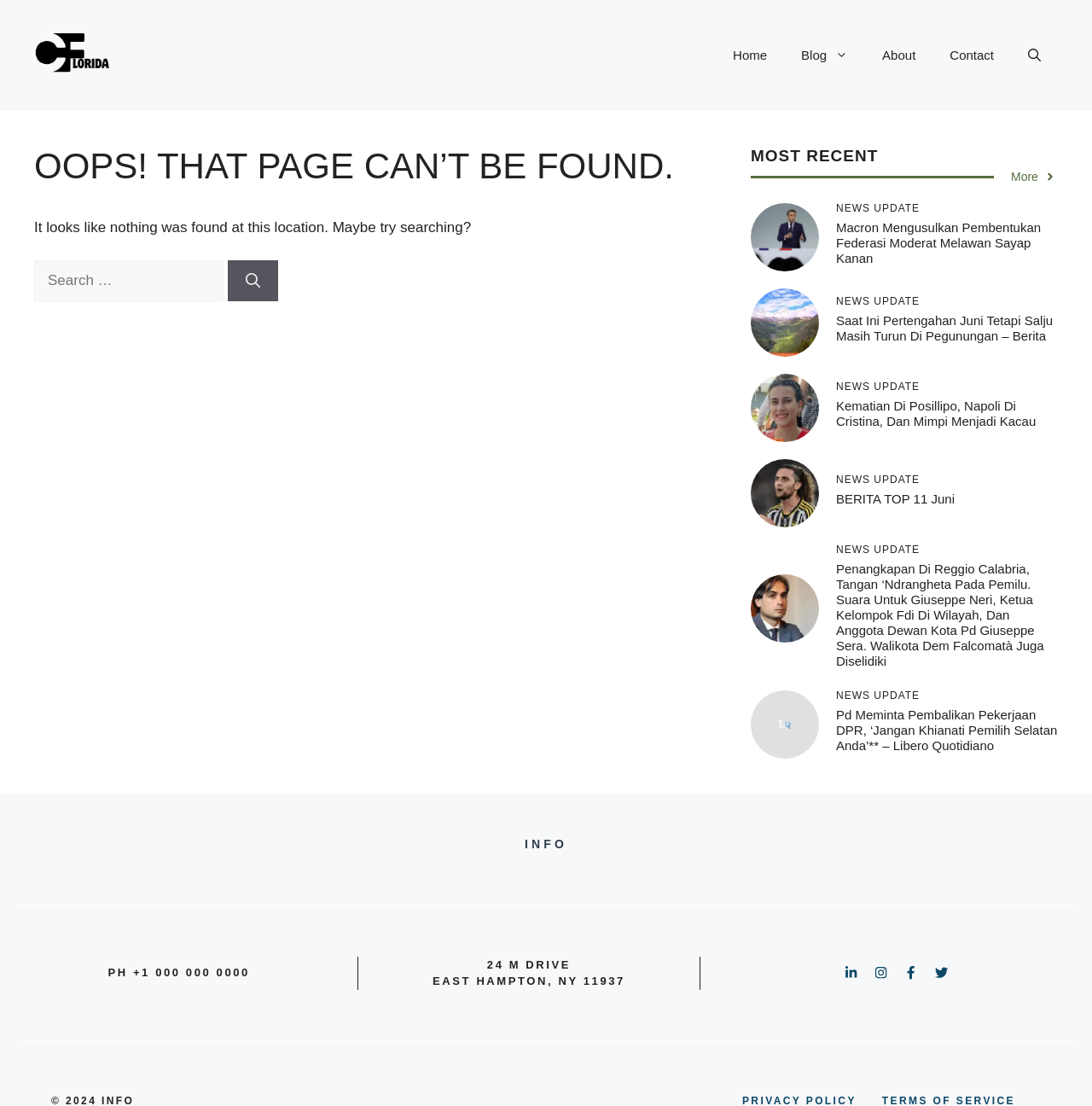Locate the bounding box coordinates of the area where you should click to accomplish the instruction: "Search for something".

[0.031, 0.236, 0.205, 0.272]